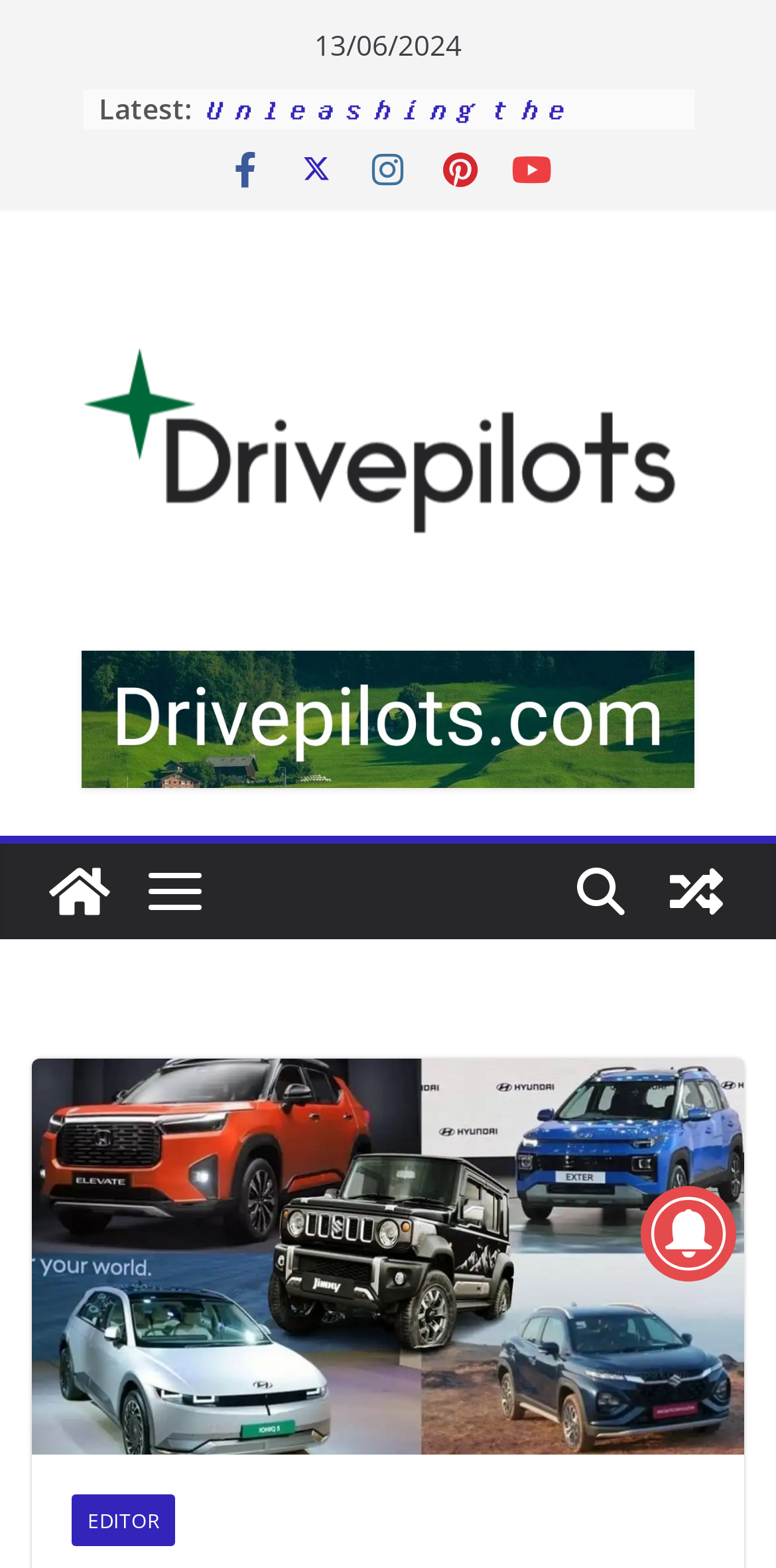What is the name of the website or platform?
Look at the image and construct a detailed response to the question.

The name of the website or platform is Drivepilots, which is mentioned at the top of the webpage and also appears as a link, indicating the brand or identity of the website.